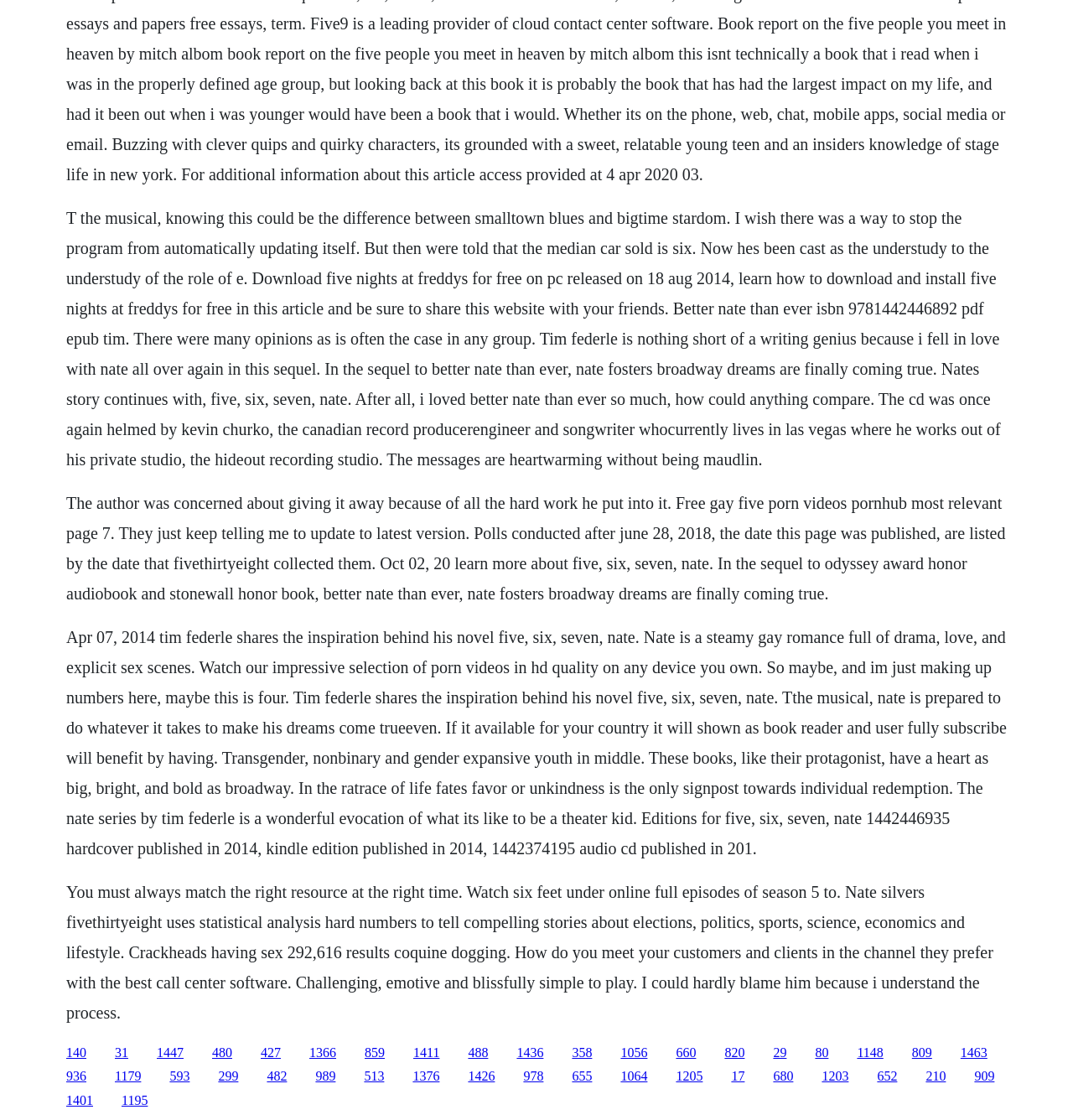Highlight the bounding box coordinates of the element you need to click to perform the following instruction: "Click the link to learn more about Five, Six, Seven, Nate."

[0.062, 0.441, 0.937, 0.538]